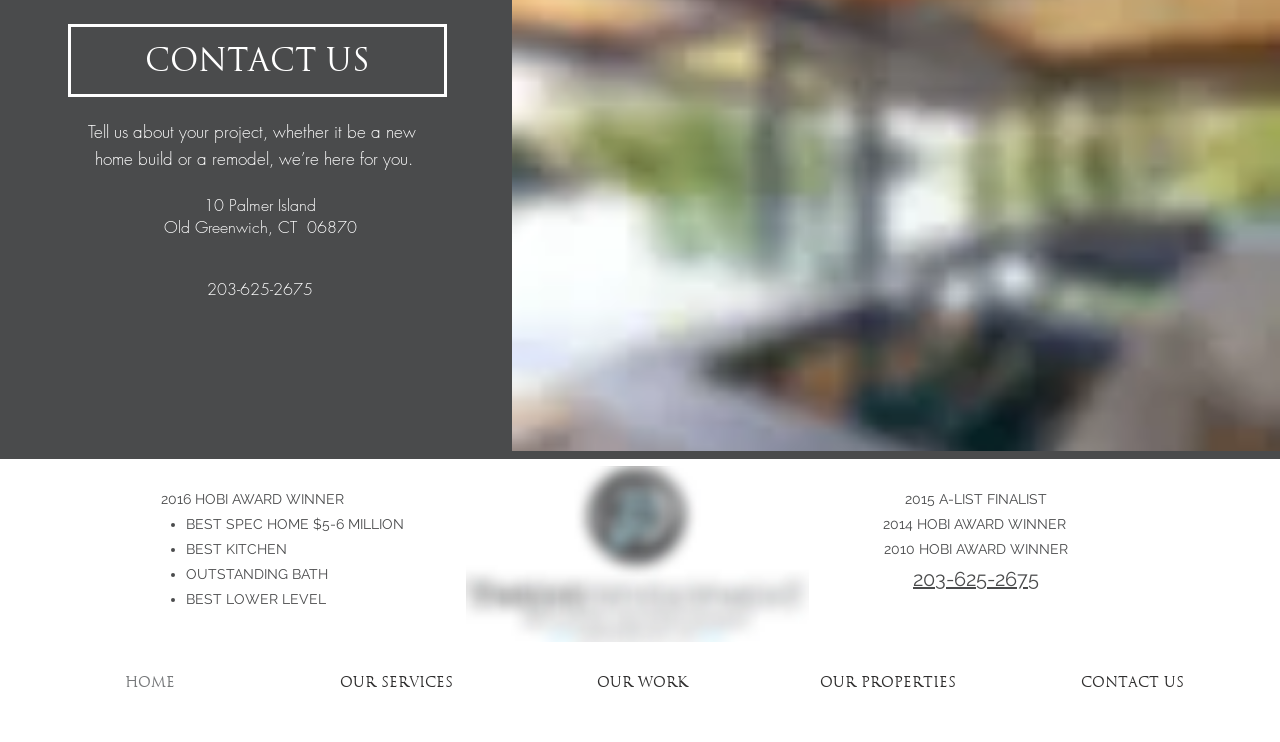For the given element description 203-625-2675, determine the bounding box coordinates of the UI element. The coordinates should follow the format (top-left x, top-left y, bottom-right x, bottom-right y) and be within the range of 0 to 1.

[0.713, 0.764, 0.812, 0.797]